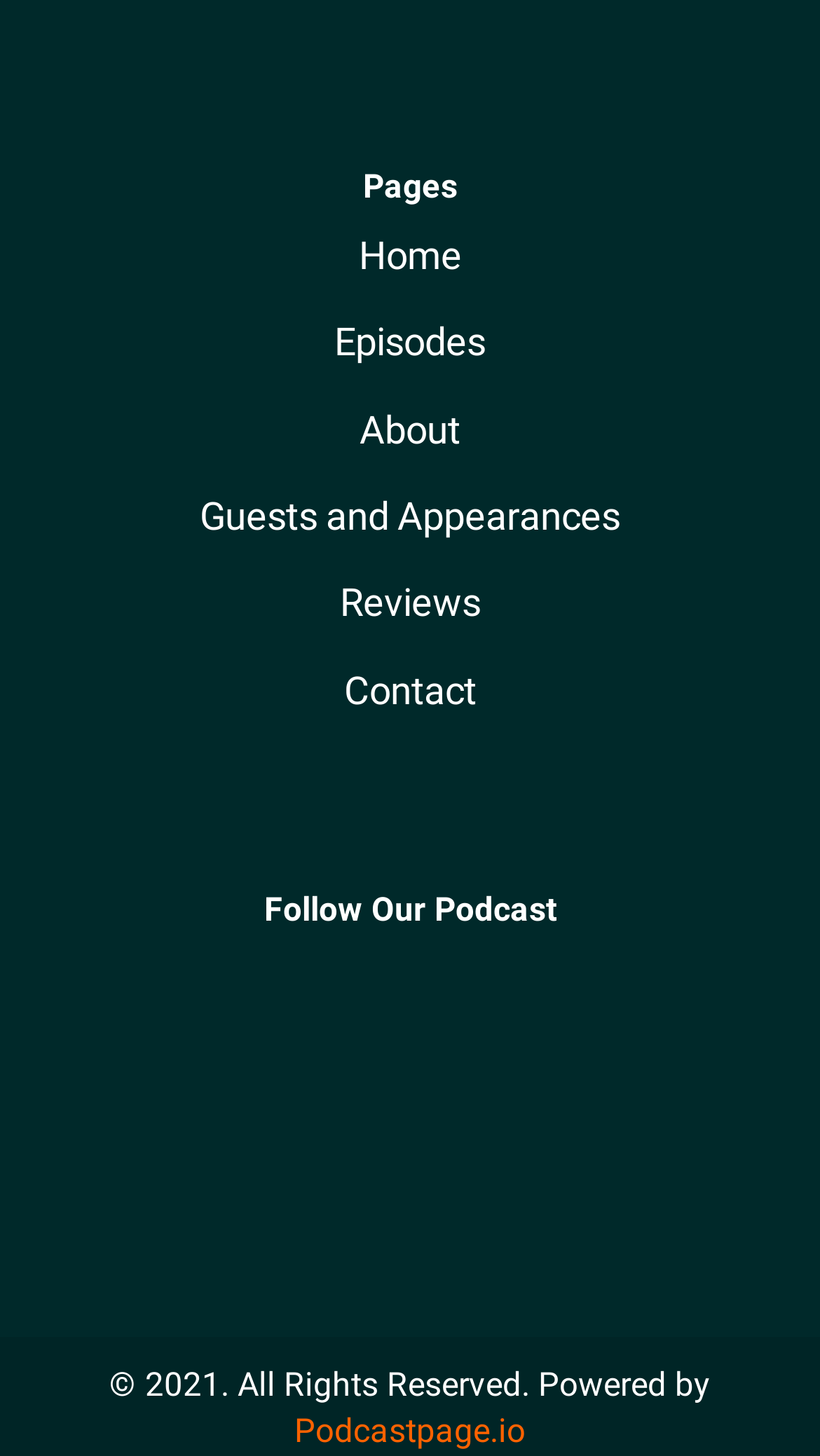Provide a one-word or short-phrase answer to the question:
How many podcast platforms are listed in the 'Follow Our Podcast' section?

11